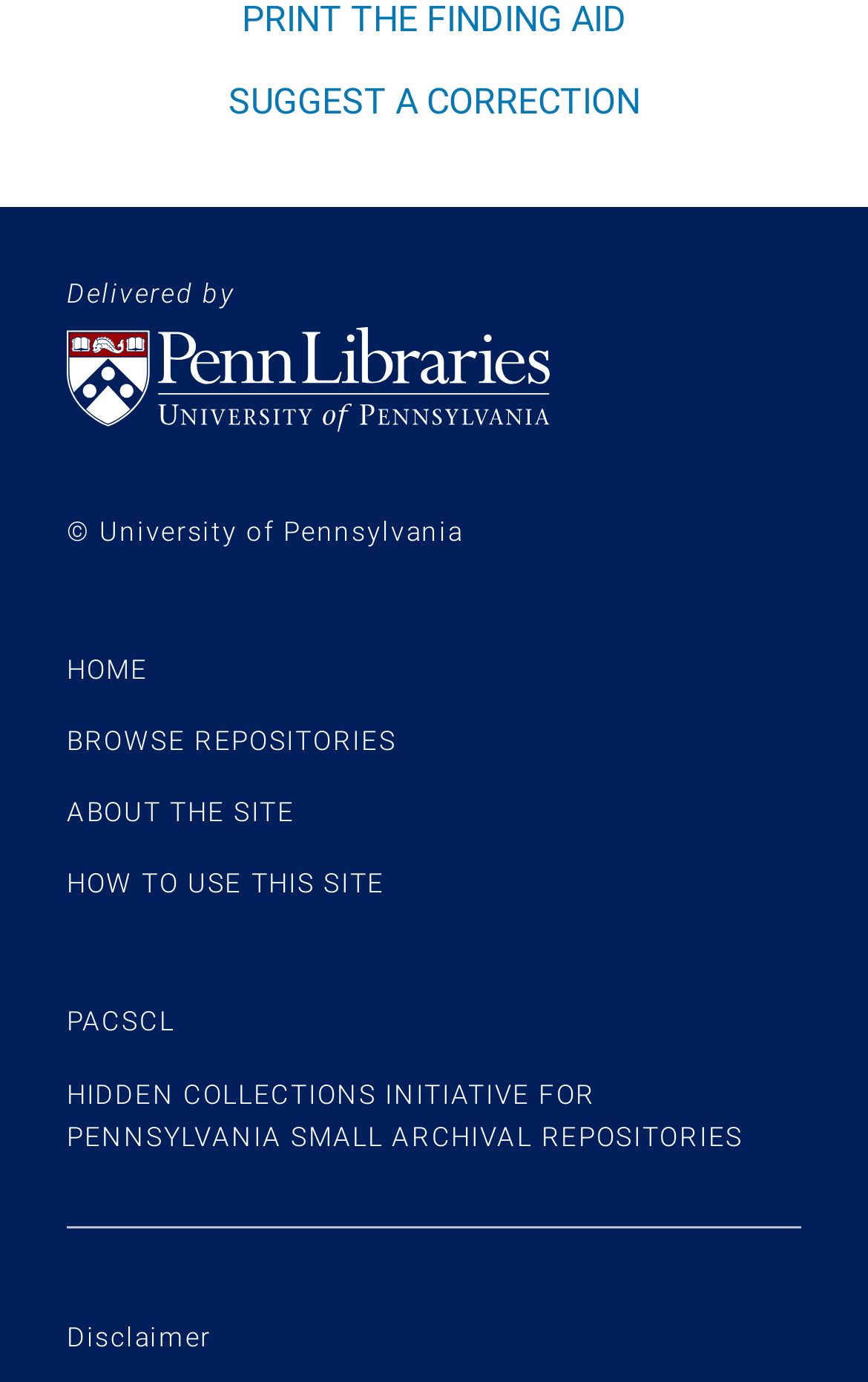Locate the bounding box coordinates of the clickable part needed for the task: "suggest a correction".

[0.263, 0.057, 0.737, 0.088]